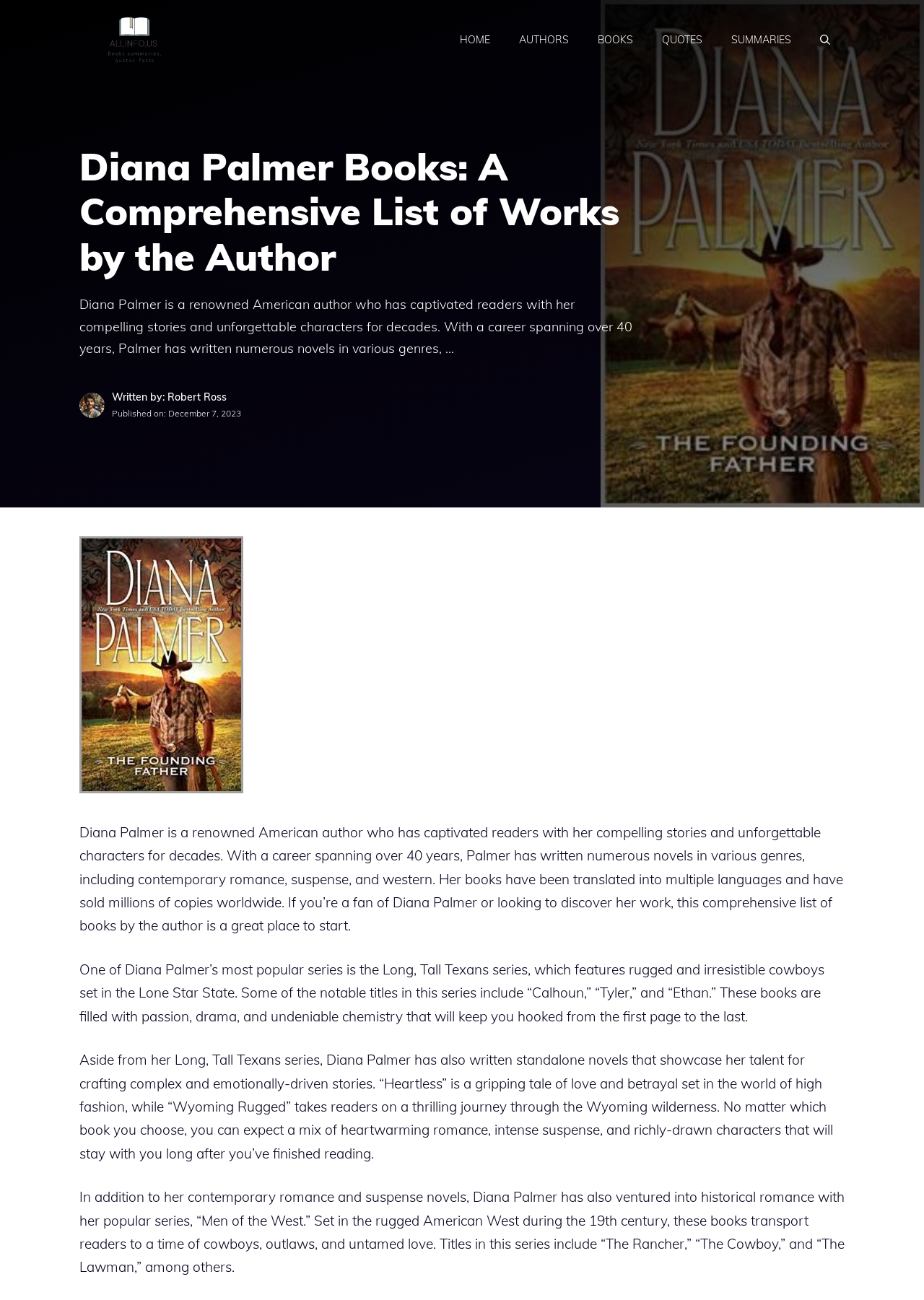Identify the bounding box for the UI element specified in this description: "Authors". The coordinates must be four float numbers between 0 and 1, formatted as [left, top, right, bottom].

[0.546, 0.014, 0.631, 0.047]